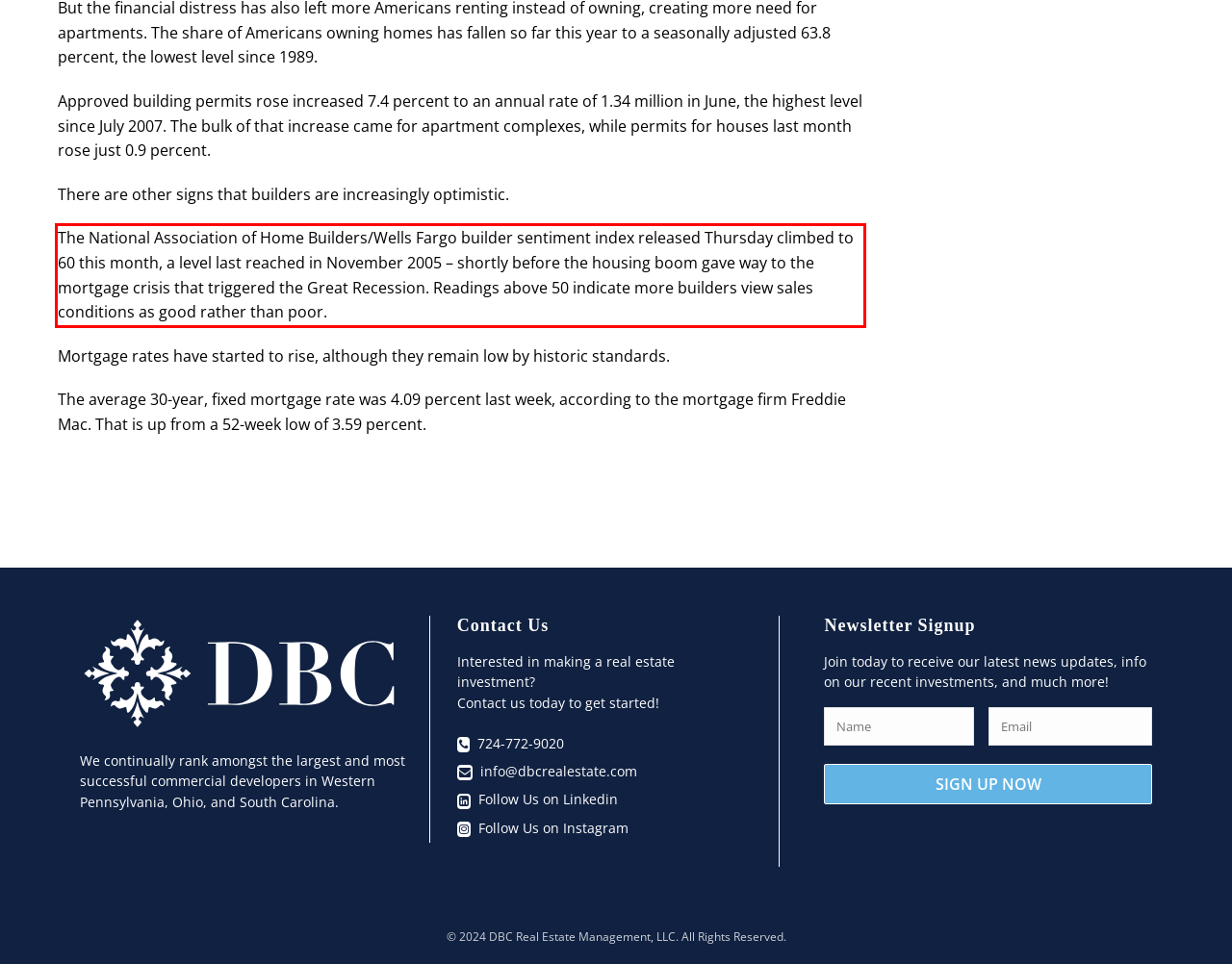View the screenshot of the webpage and identify the UI element surrounded by a red bounding box. Extract the text contained within this red bounding box.

The National Association of Home Builders/Wells Fargo builder sentiment index released Thursday climbed to 60 this month, a level last reached in November 2005 – shortly before the housing boom gave way to the mortgage crisis that triggered the Great Recession. Readings above 50 indicate more builders view sales conditions as good rather than poor.